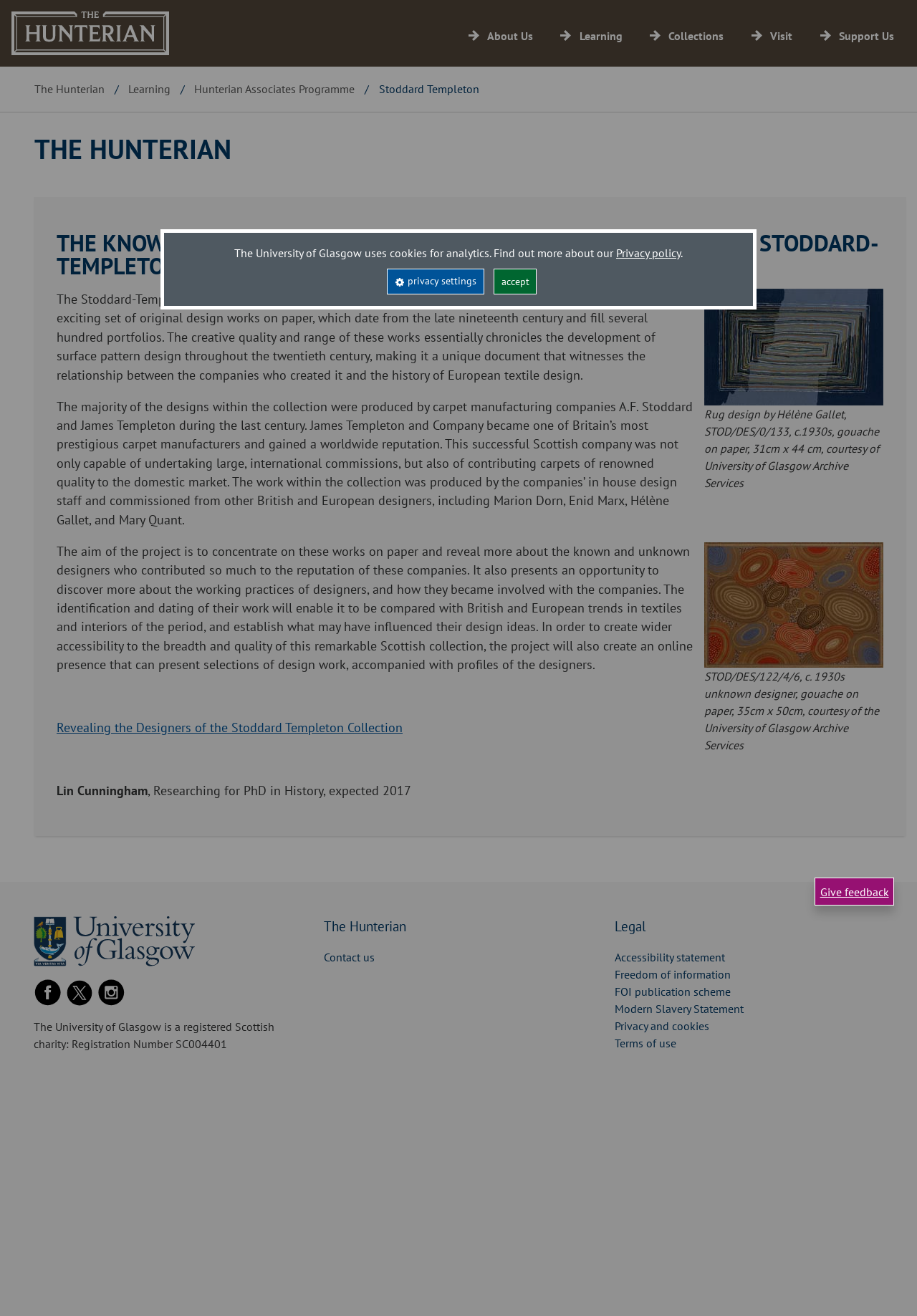Give a concise answer using one word or a phrase to the following question:
What is the name of the university?

University of Glasgow